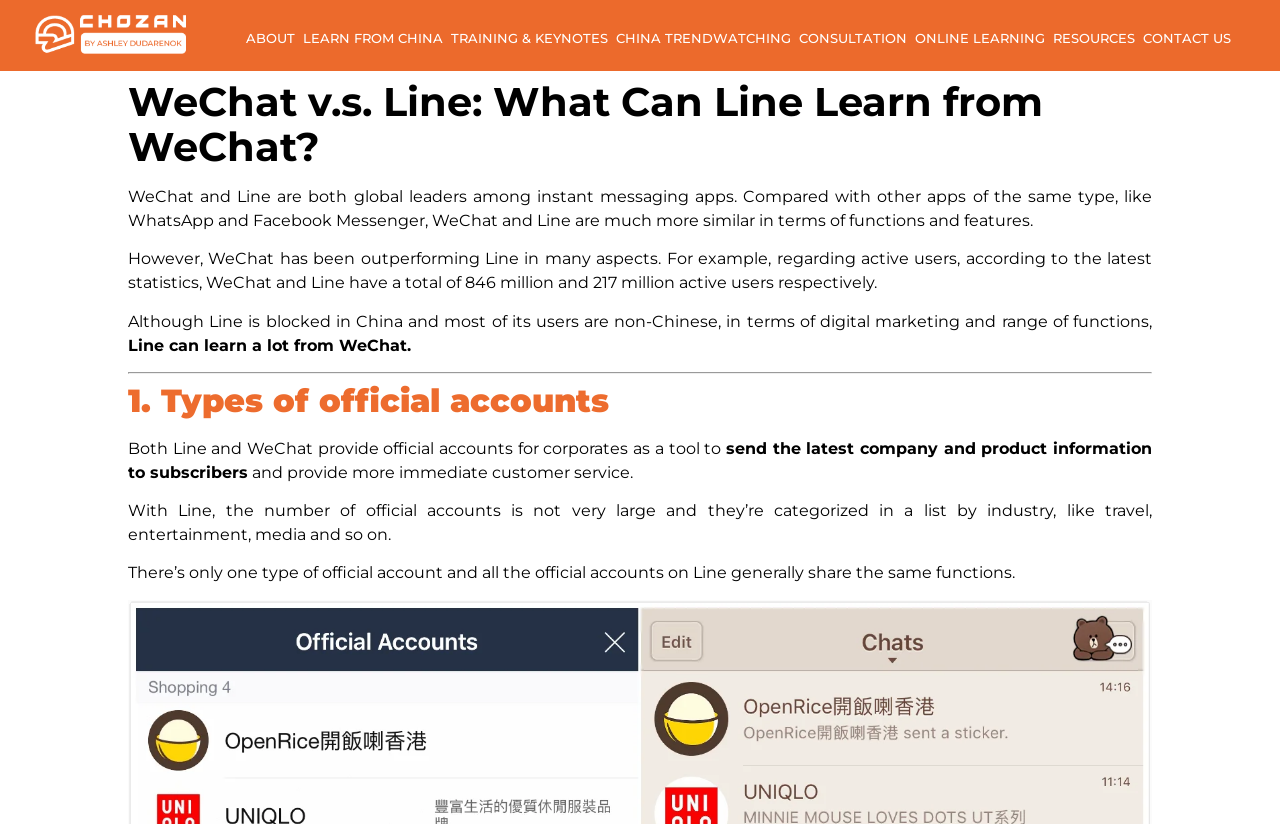Identify the first-level heading on the webpage and generate its text content.

WeChat v.s. Line: What Can Line Learn from WeChat?